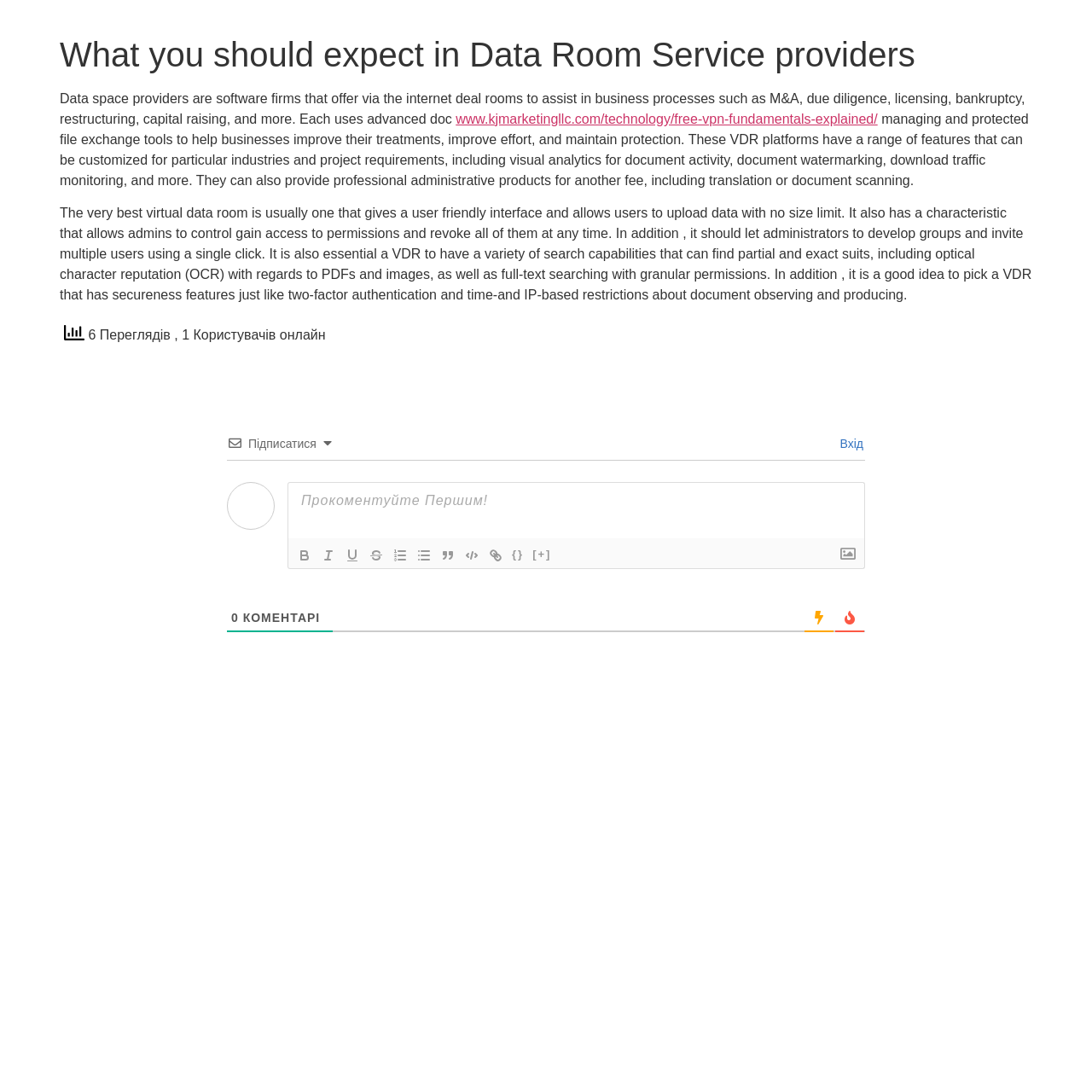What is the purpose of document watermarking?
Please analyze the image and answer the question with as much detail as possible.

The webpage mentions document watermarking as one of the features of VDR platforms, which suggests that it is used for security purposes, likely to protect sensitive information and prevent unauthorized use.